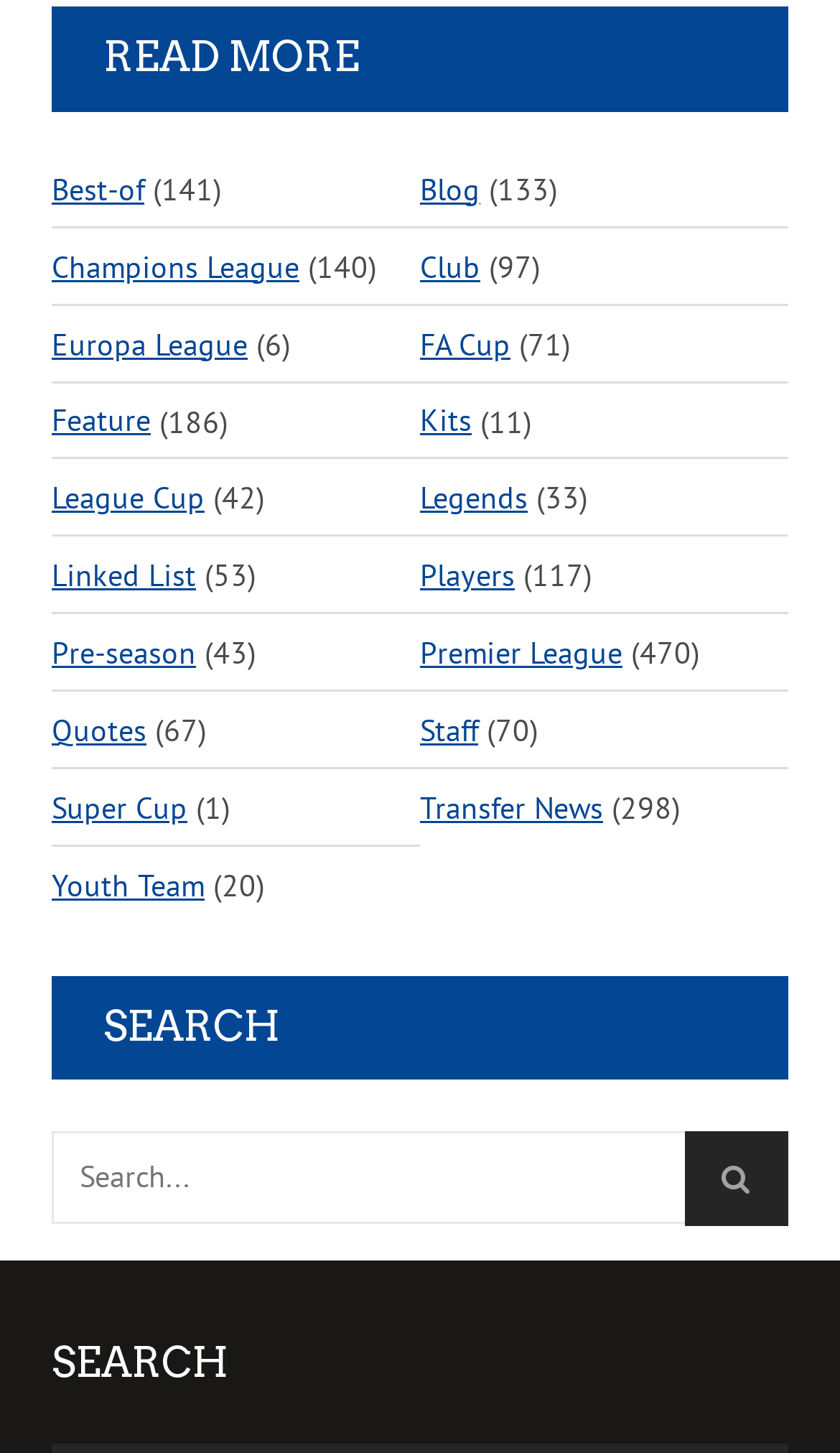Locate the bounding box coordinates of the area that needs to be clicked to fulfill the following instruction: "Click on Best-of link". The coordinates should be in the format of four float numbers between 0 and 1, namely [left, top, right, bottom].

[0.062, 0.103, 0.172, 0.157]